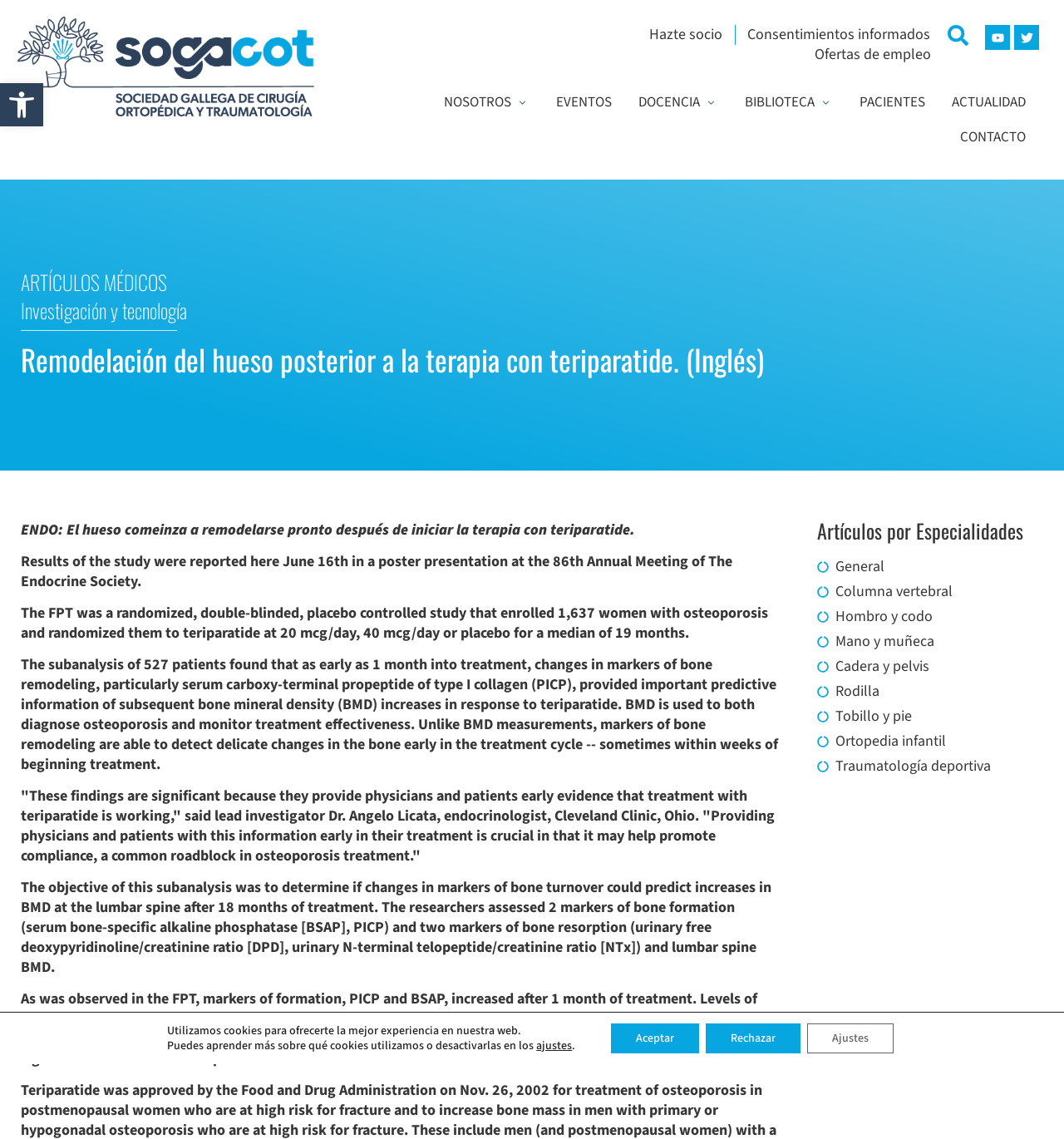Please locate the clickable area by providing the bounding box coordinates to follow this instruction: "Go to Home".

None